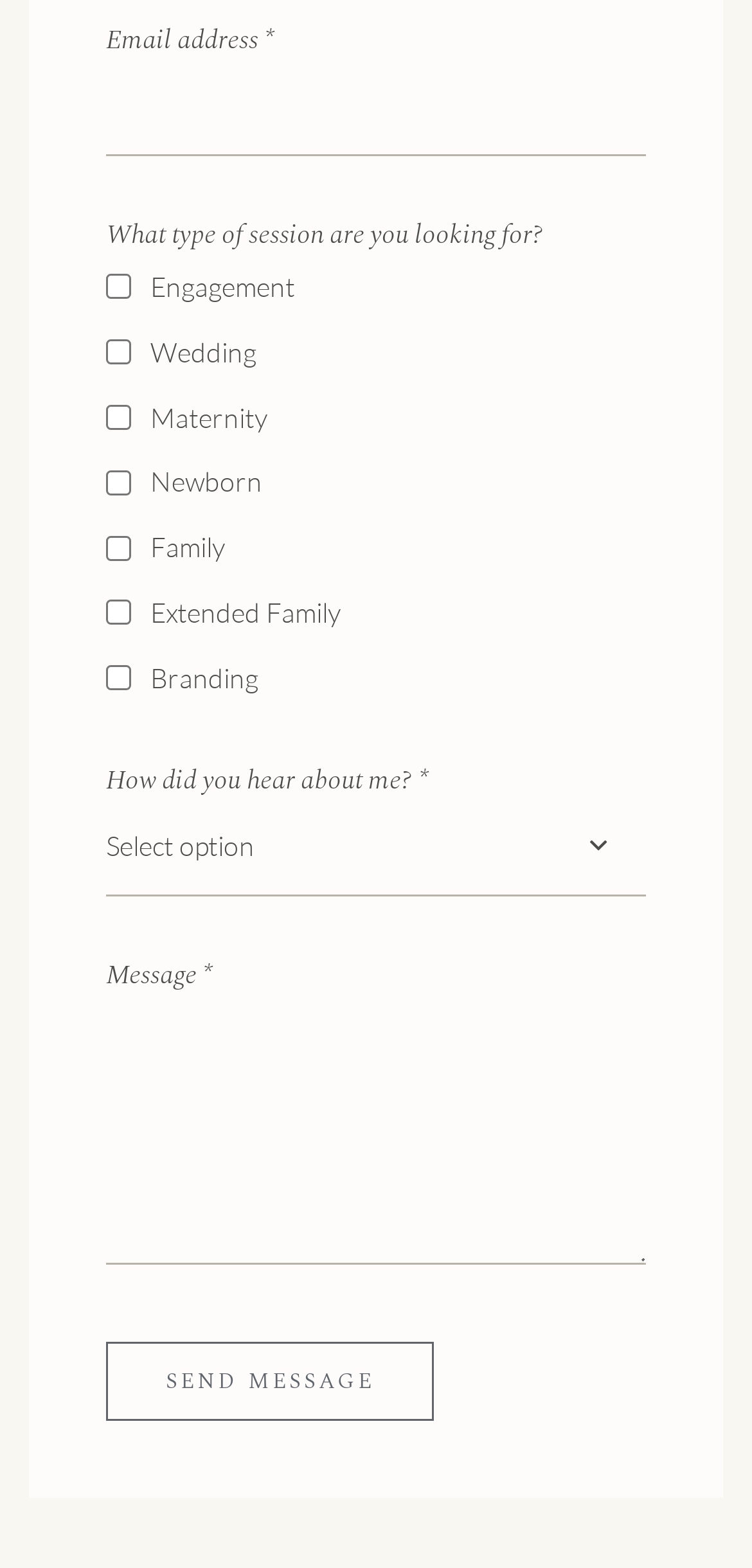Given the element description Send Message, identify the bounding box coordinates for the UI element on the webpage screenshot. The format should be (top-left x, top-left y, bottom-right x, bottom-right y), with values between 0 and 1.

[0.141, 0.855, 0.578, 0.906]